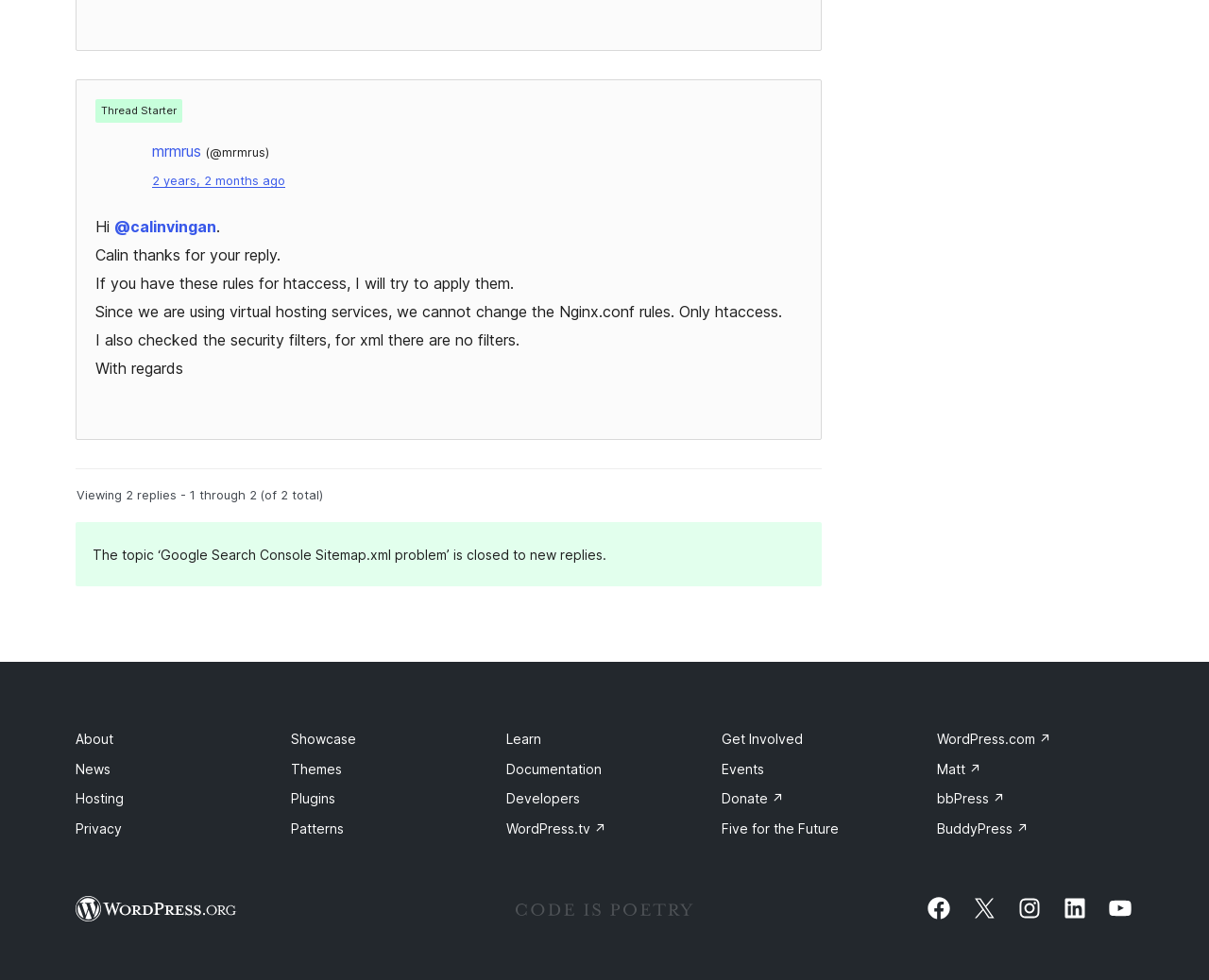Who started this thread?
Using the information from the image, provide a comprehensive answer to the question.

The thread starter is mentioned at the top of the page, with the text 'This person created the thread' and a link to the user 'mrmrus'.